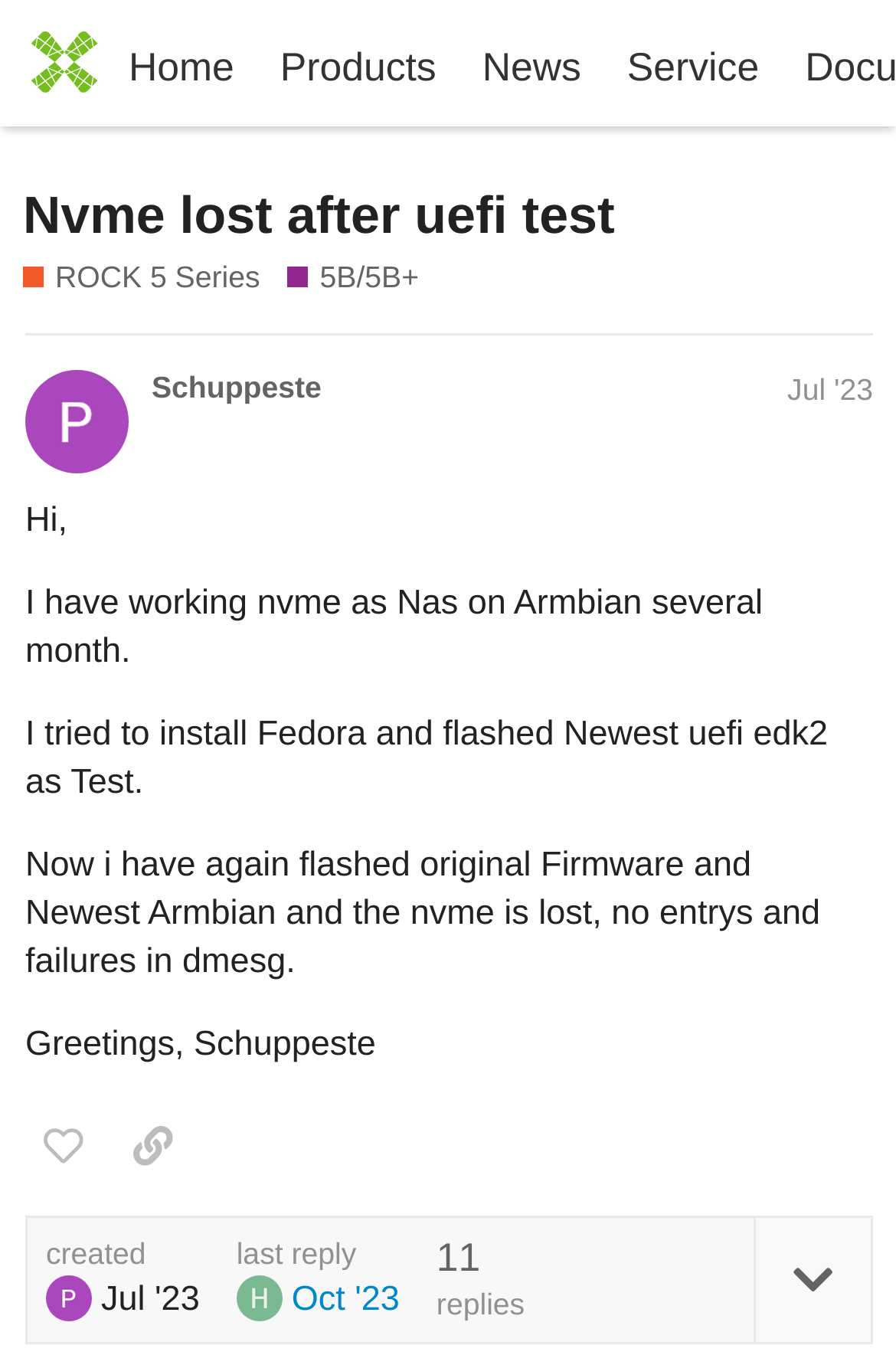Generate the text content of the main heading of the webpage.

Nvme lost after uefi test